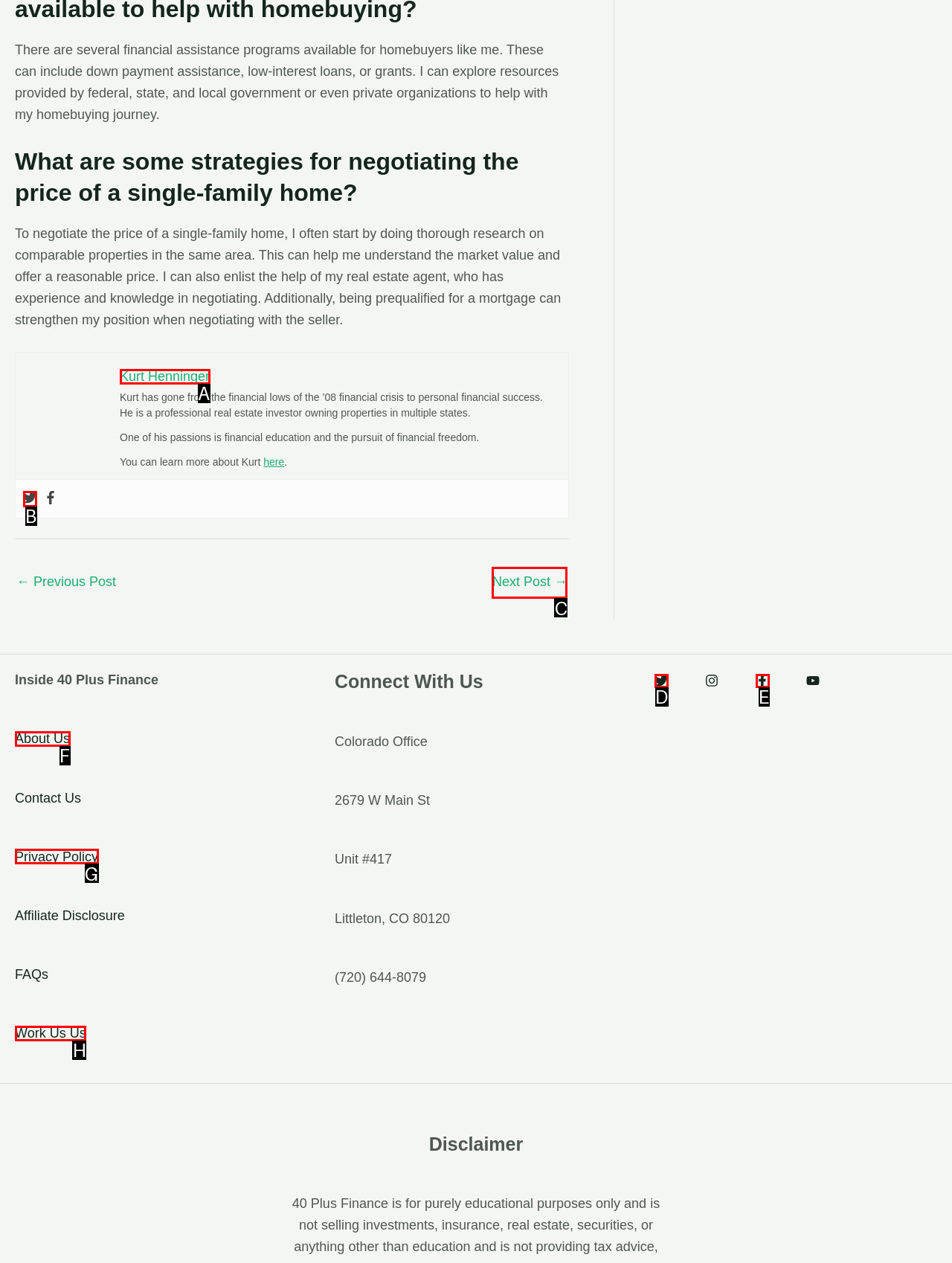Please indicate which HTML element to click in order to fulfill the following task: Go to the next post Respond with the letter of the chosen option.

C